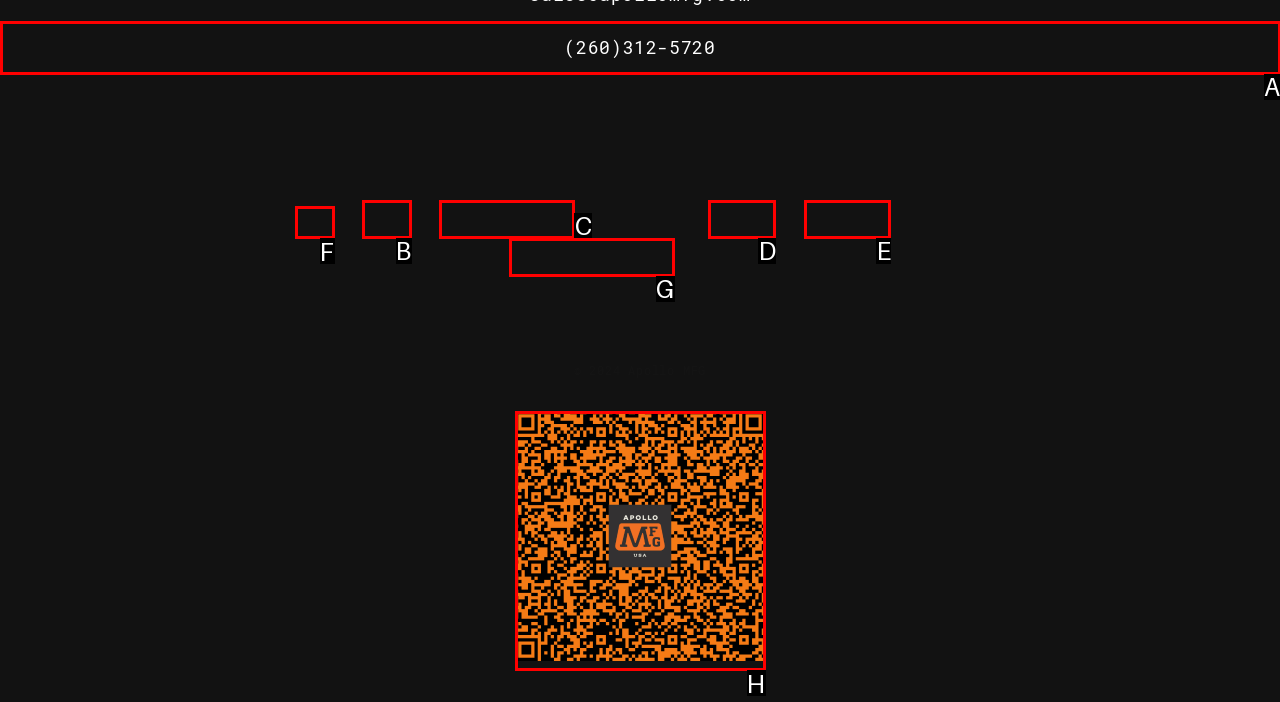Which HTML element should be clicked to complete the task: Go to Home page? Answer with the letter of the corresponding option.

F